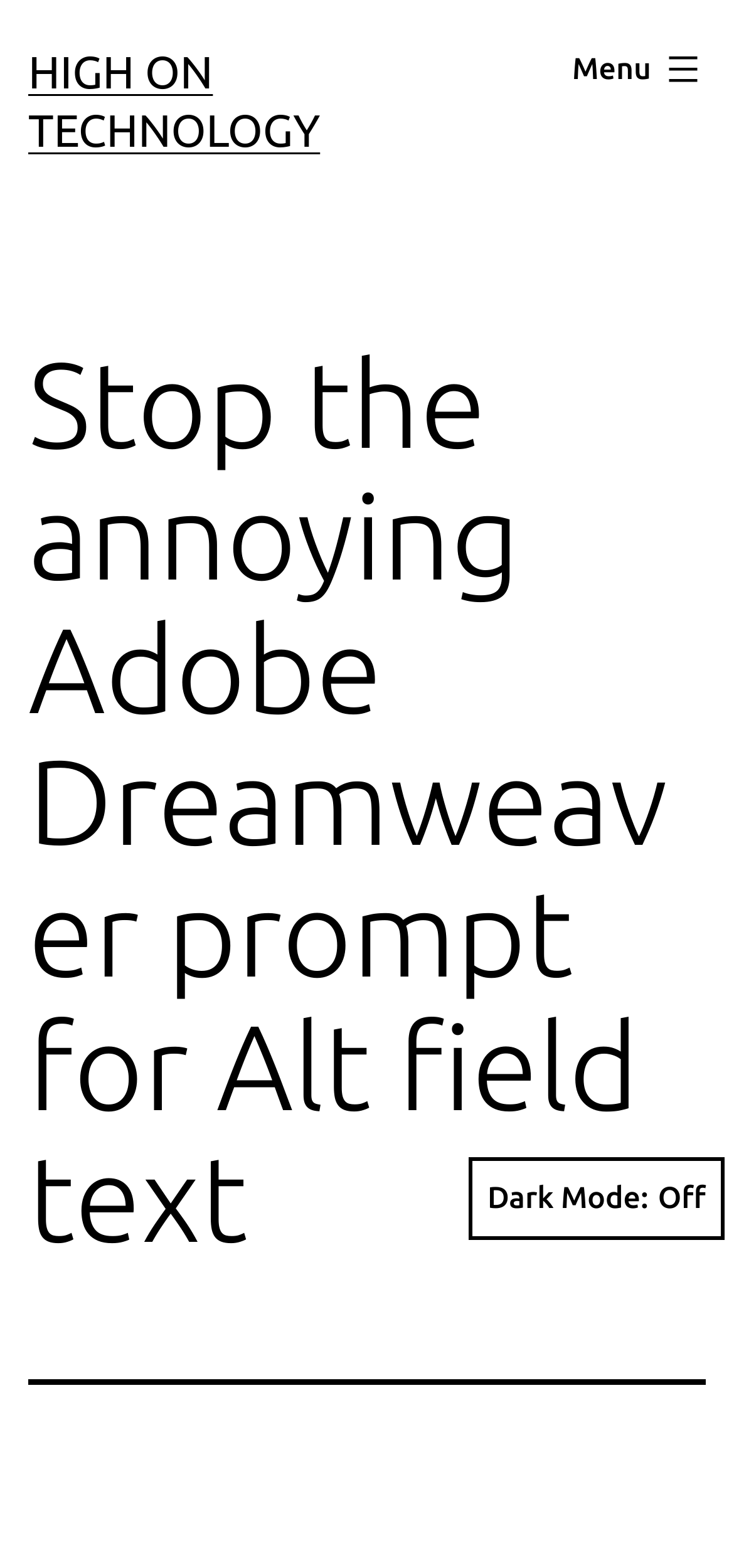What is the primary heading on this webpage?

Stop the annoying Adobe Dreamweaver prompt for Alt field text